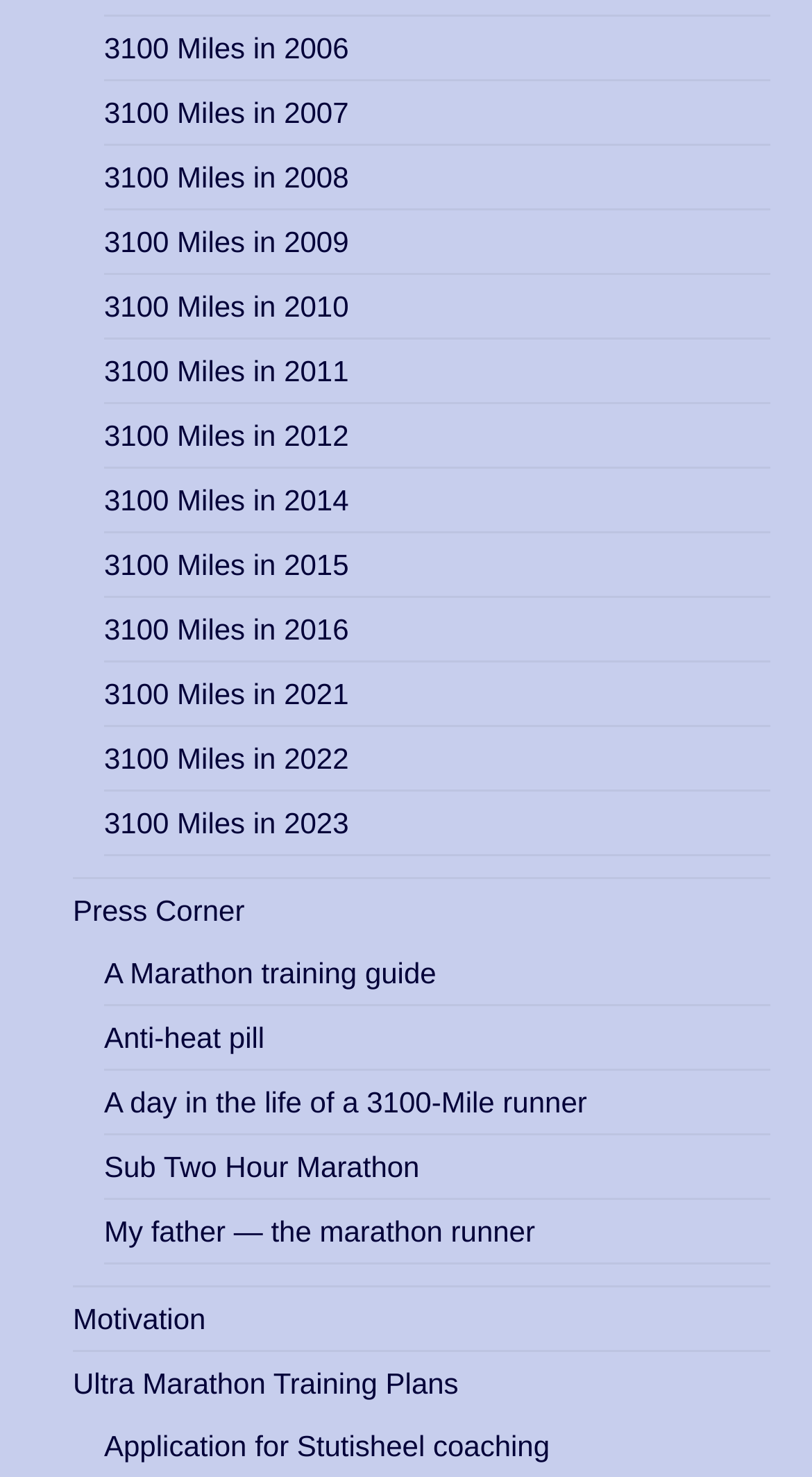Identify the bounding box coordinates for the region of the element that should be clicked to carry out the instruction: "Read A Marathon training guide". The bounding box coordinates should be four float numbers between 0 and 1, i.e., [left, top, right, bottom].

[0.128, 0.647, 0.537, 0.669]